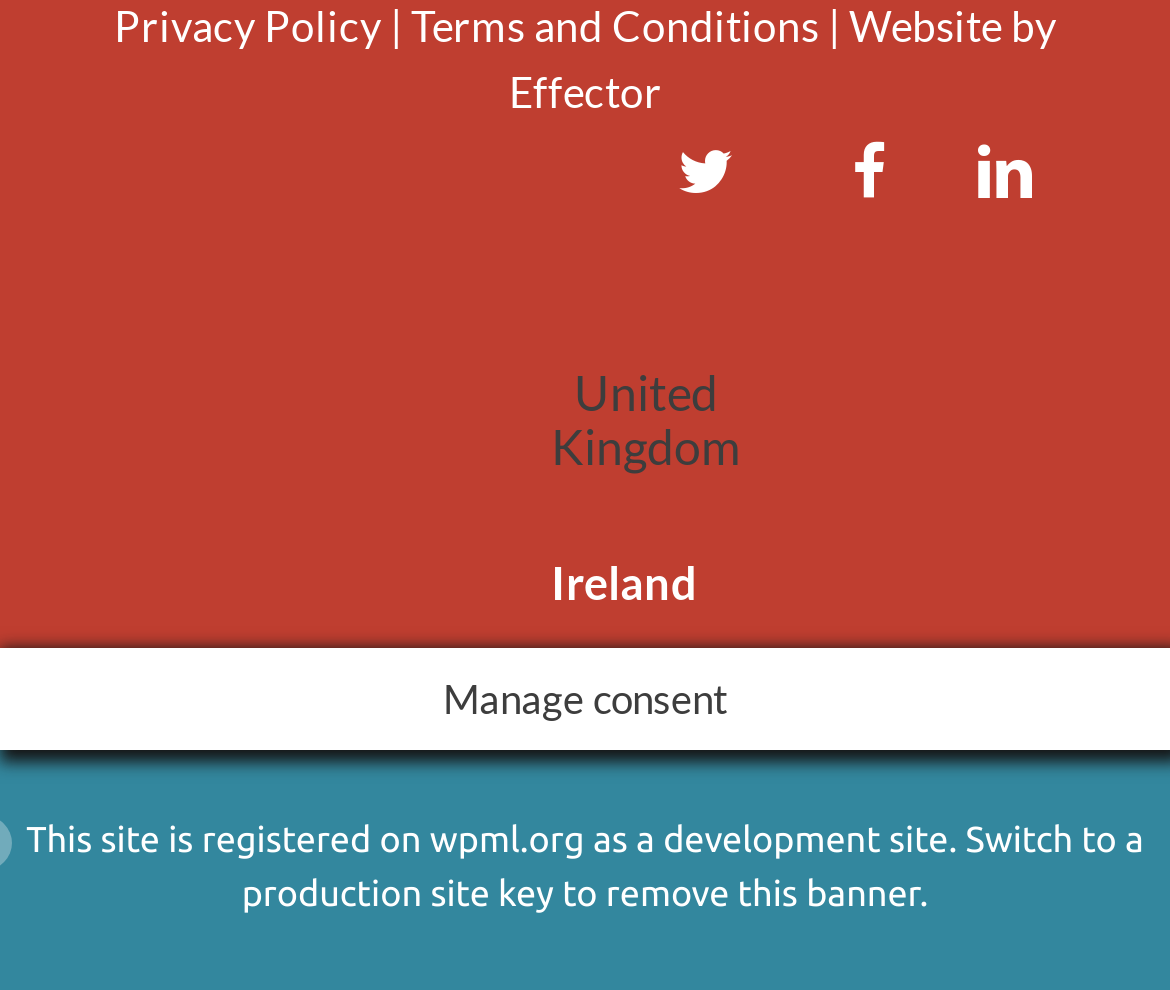Please provide the bounding box coordinates for the element that needs to be clicked to perform the following instruction: "Visit Twitter page". The coordinates should be given as four float numbers between 0 and 1, i.e., [left, top, right, bottom].

[0.551, 0.128, 0.628, 0.219]